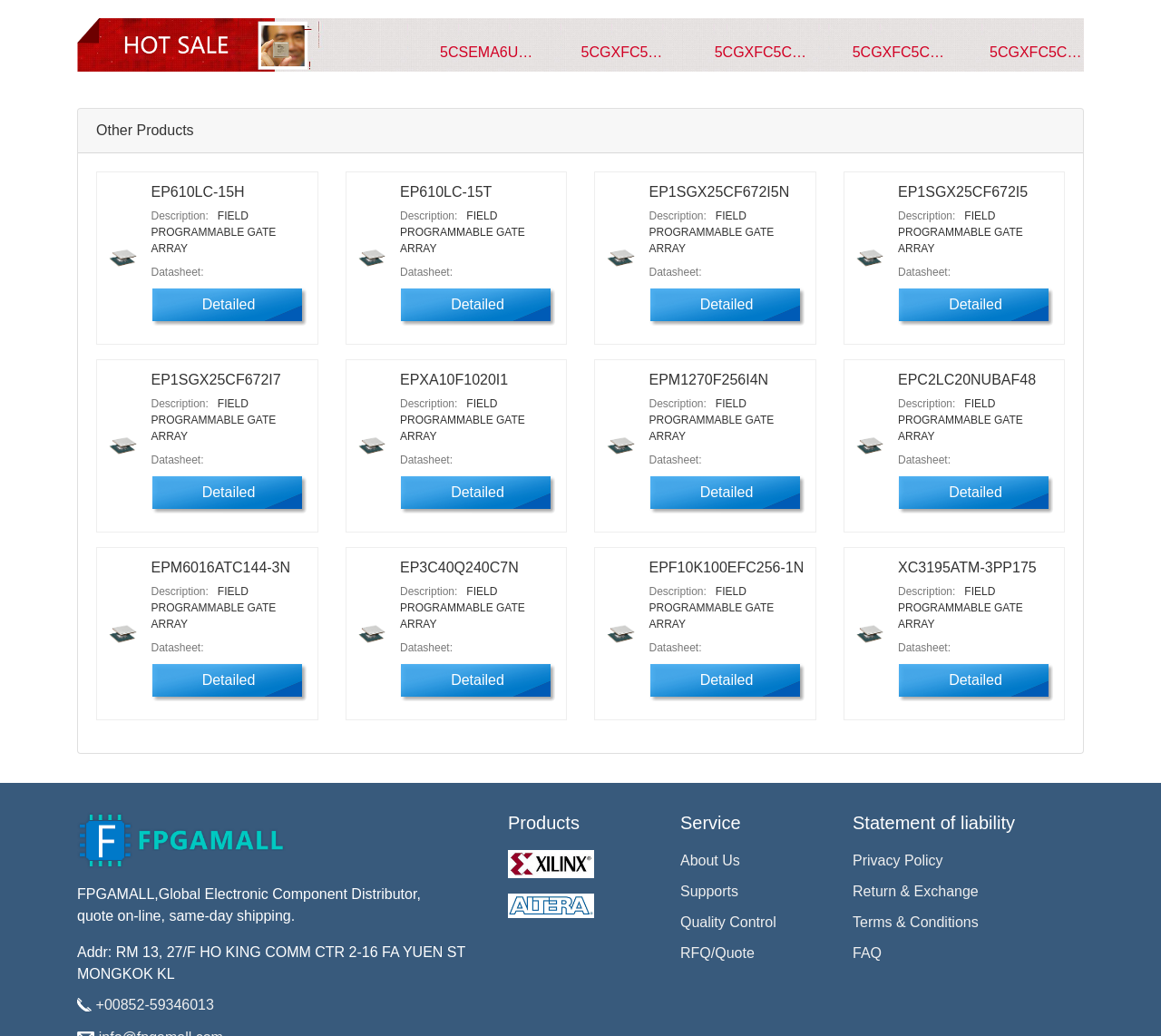Please identify the bounding box coordinates of the clickable region that I should interact with to perform the following instruction: "View archives for January 2019". The coordinates should be expressed as four float numbers between 0 and 1, i.e., [left, top, right, bottom].

None